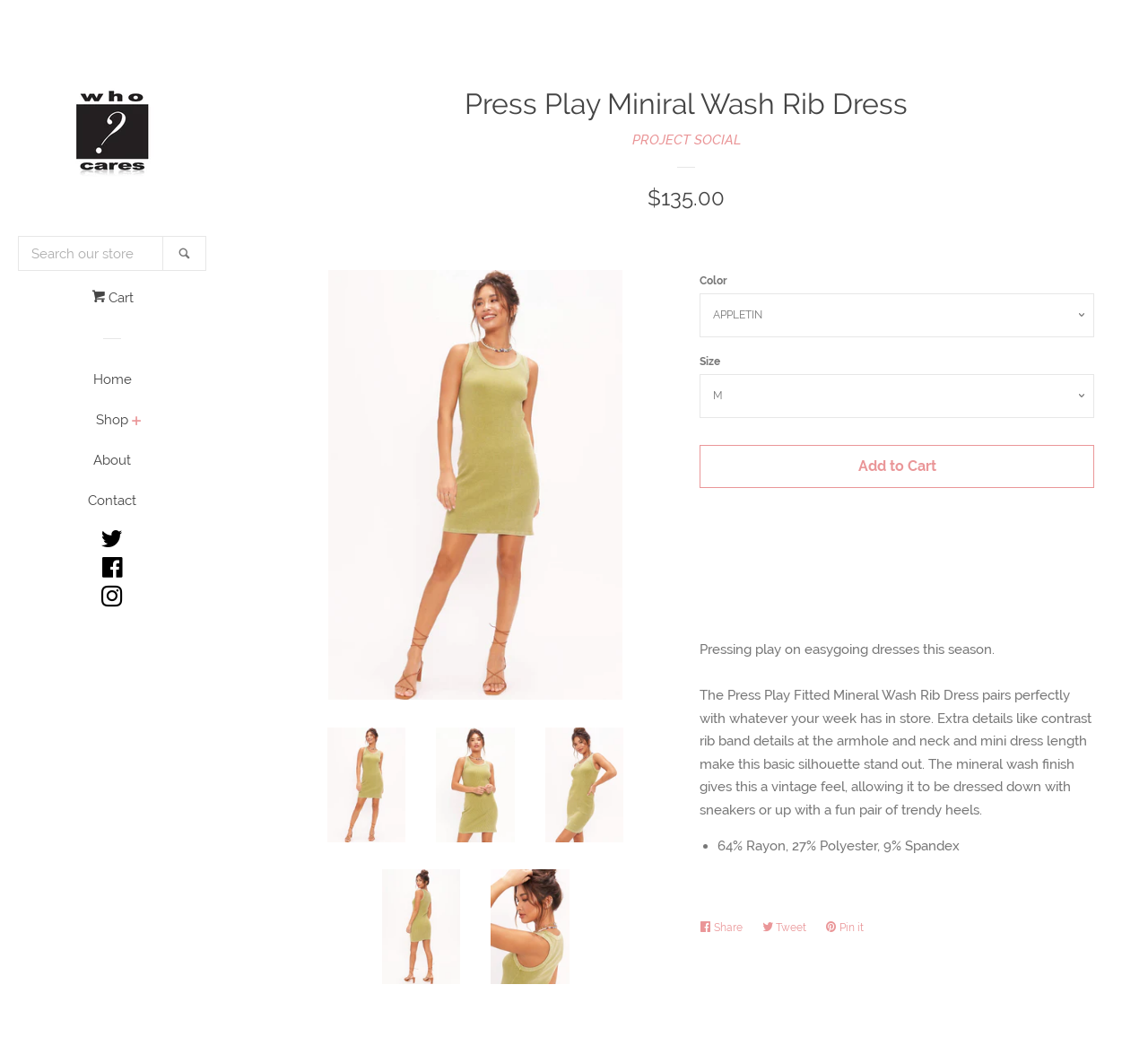How many social media sharing options are available?
Provide a concise answer using a single word or phrase based on the image.

3